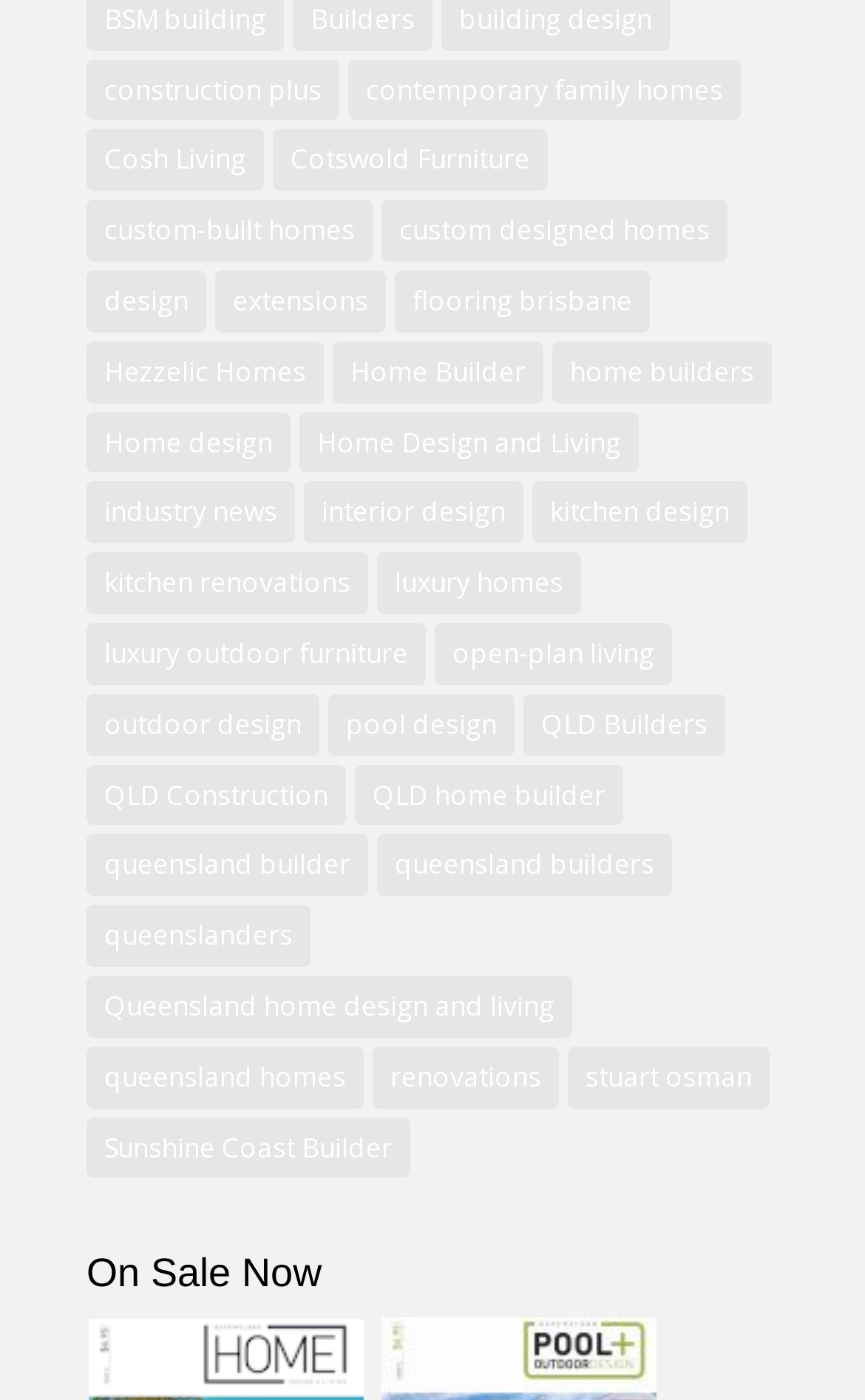What type of homes are featured on this webpage?
Using the image, respond with a single word or phrase.

Custom-built homes